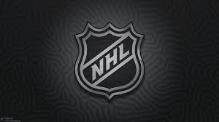Give a comprehensive caption that covers the entire image content.

The image features the iconic NHL (National Hockey League) logo prominently displayed in black and white. Set against a textured gray background, the logo is rendered in a sleek, modern style, conveying the traditional shield shape. The letters "NHL" are emblazoned across the shield, emphasizing the league's brand identity. This image connects to discussions and articles surrounding hockey, particularly focusing on topics like power rankings and the latest happenings in the NHL, highlighting the league's ongoing relevance and excitement in the sport.